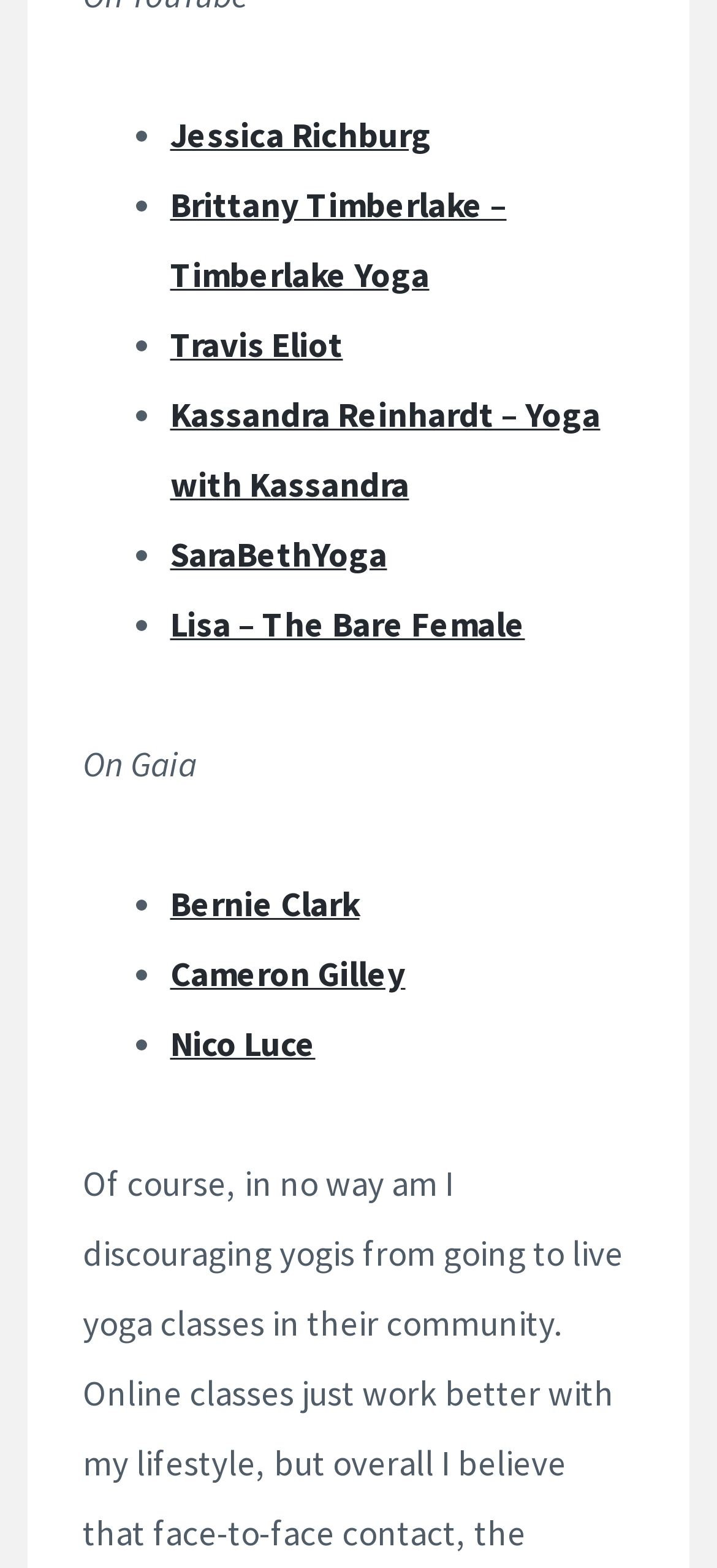Indicate the bounding box coordinates of the clickable region to achieve the following instruction: "go to Brittany Timberlake's yoga website."

[0.237, 0.117, 0.706, 0.189]